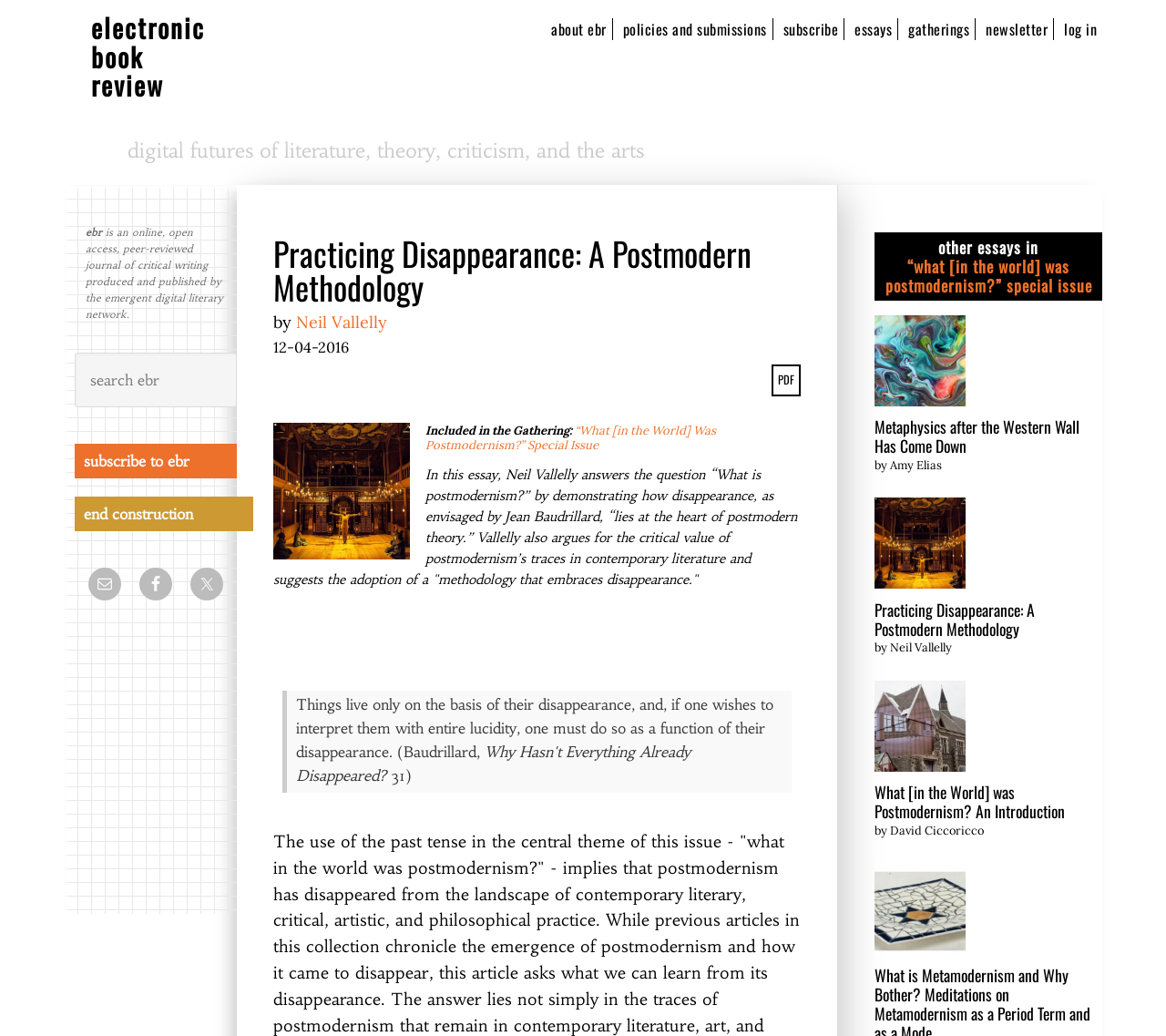Please find the bounding box coordinates of the element that must be clicked to perform the given instruction: "search ebr". The coordinates should be four float numbers from 0 to 1, i.e., [left, top, right, bottom].

[0.064, 0.34, 0.203, 0.393]